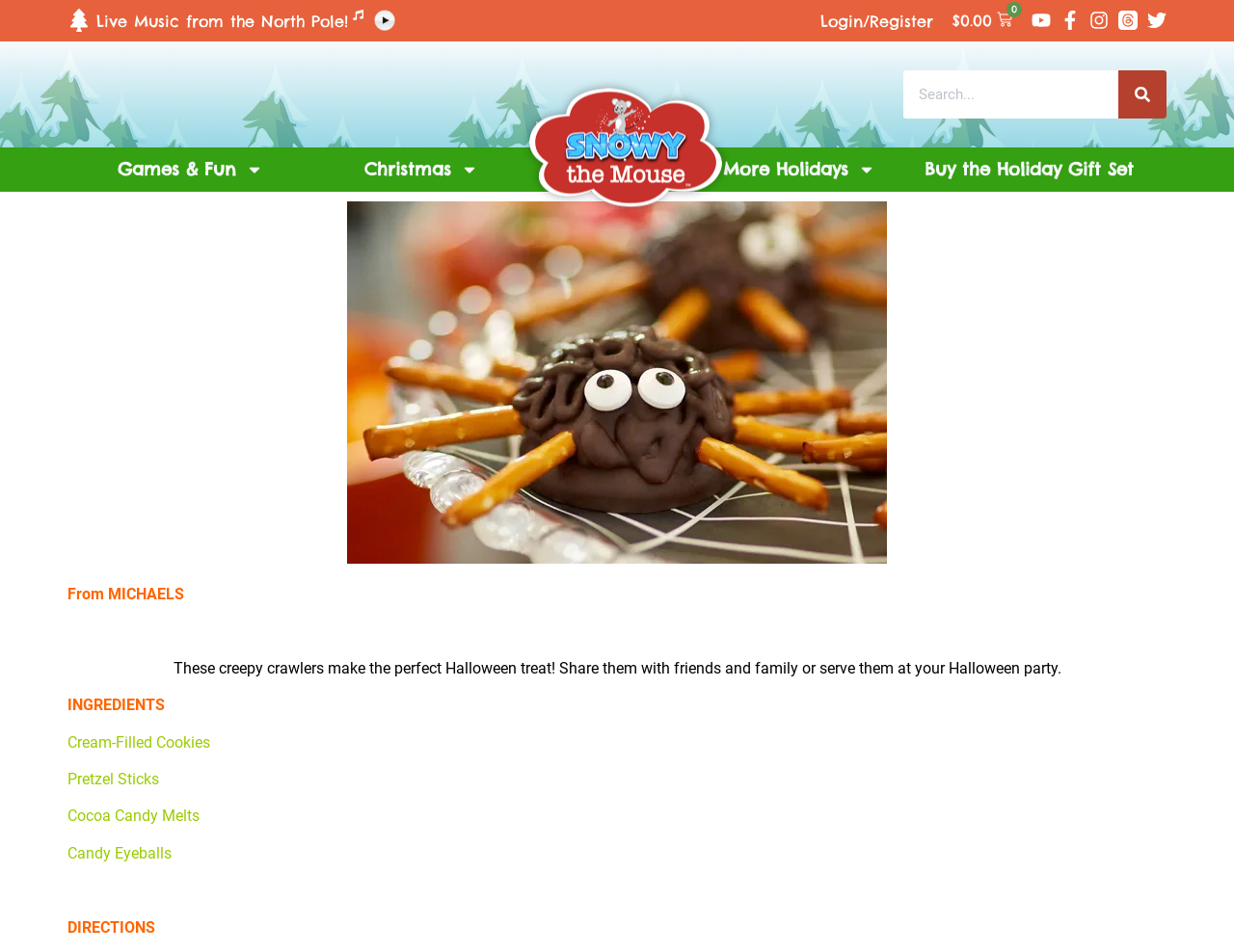Determine the bounding box coordinates for the HTML element mentioned in the following description: "parent_node: Search name="s" placeholder="Search..."". The coordinates should be a list of four floats ranging from 0 to 1, represented as [left, top, right, bottom].

[0.732, 0.074, 0.906, 0.124]